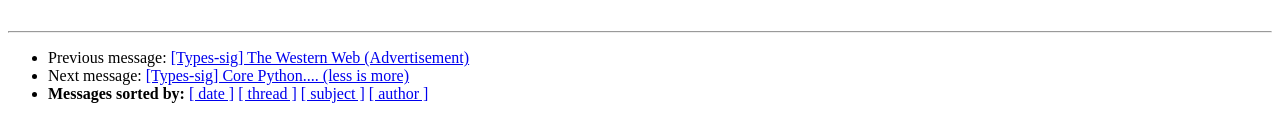What is the orientation of the separator?
Observe the image and answer the question with a one-word or short phrase response.

Horizontal